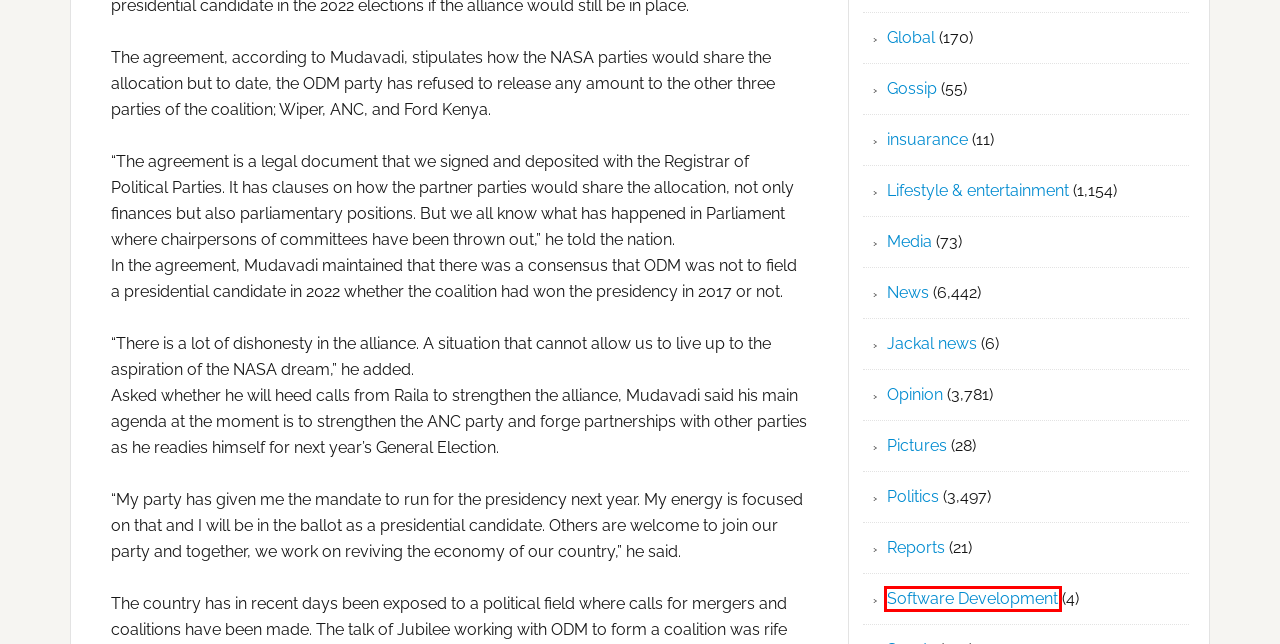Analyze the screenshot of a webpage that features a red rectangle bounding box. Pick the webpage description that best matches the new webpage you would see after clicking on the element within the red bounding box. Here are the candidates:
A. Pictures Archives | Kenya Today
B. Software Development Archives | Kenya Today
C. Reports Archives | Kenya Today
D. Kenya Today - Archives | Kenya Today
E. Media Archives | Kenya Today
F. Jackal news Archives | Kenya Today
G. Travel Archives | Kenya Today
H. Gossip Archives | Kenya Today

B